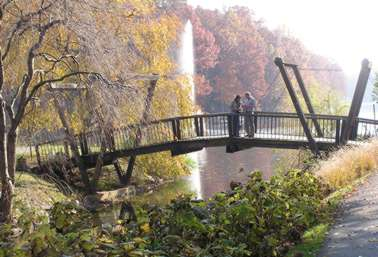What type of plants are in the foreground?
Based on the image, give a one-word or short phrase answer.

Lush green plants